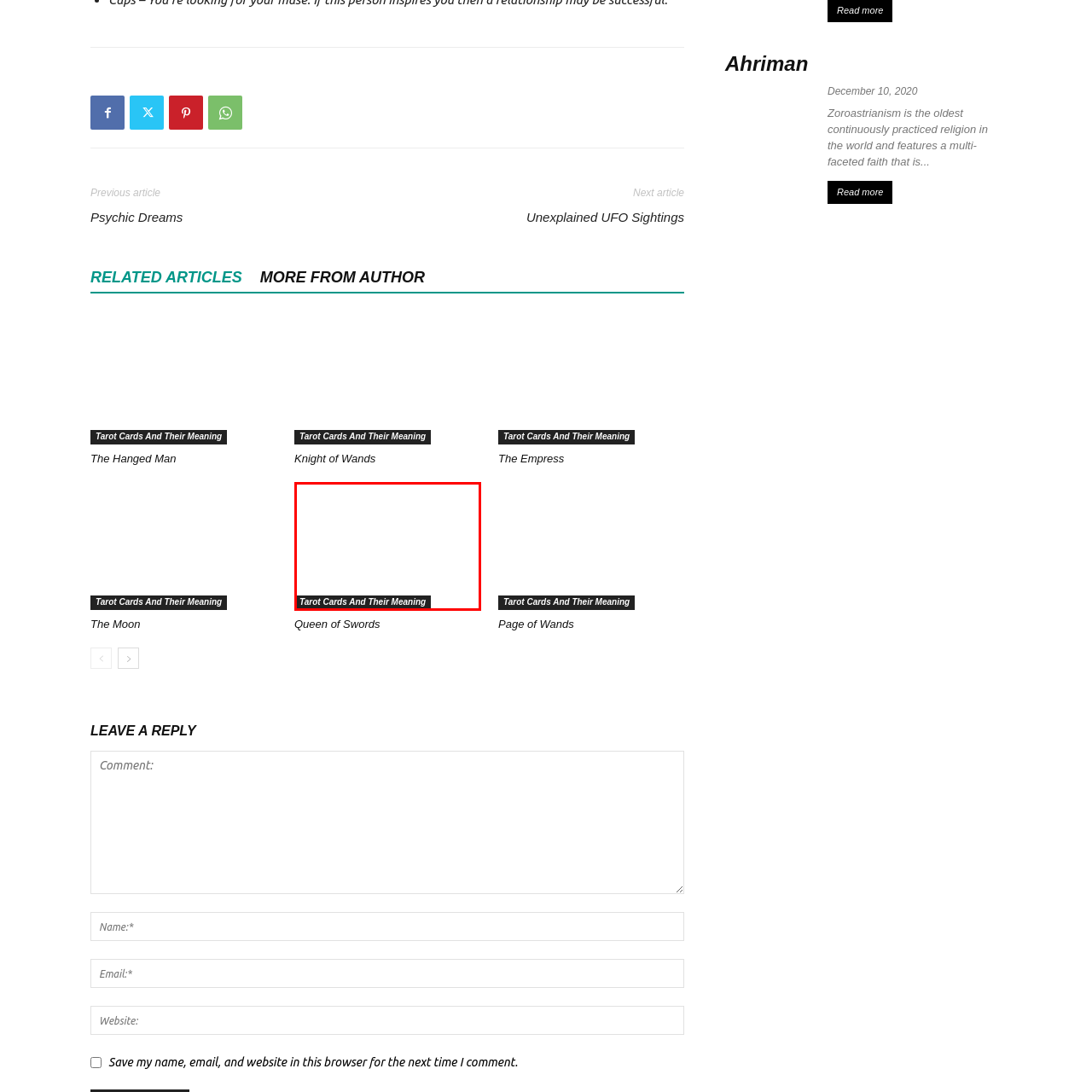Look closely at the section within the red border and give a one-word or brief phrase response to this question: 
Who is the target audience for this webpage?

Novice and experienced tarot enthusiasts